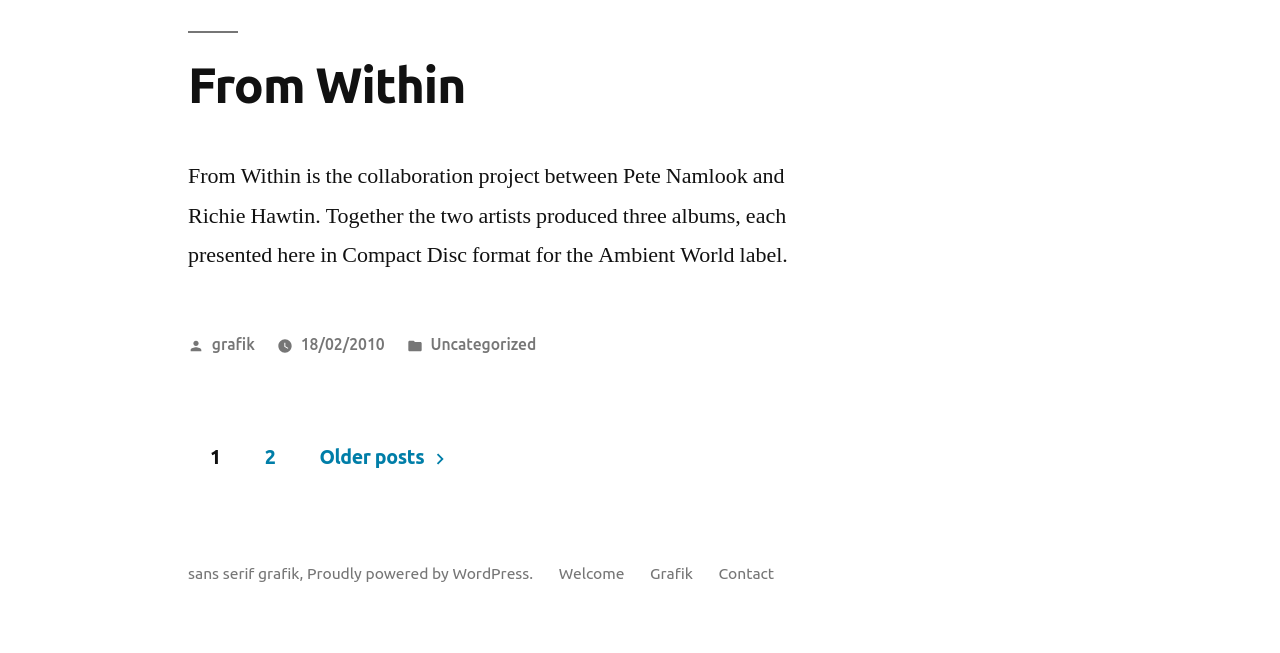What is the name of the author who posted the article?
Based on the image, answer the question with a single word or brief phrase.

grafik